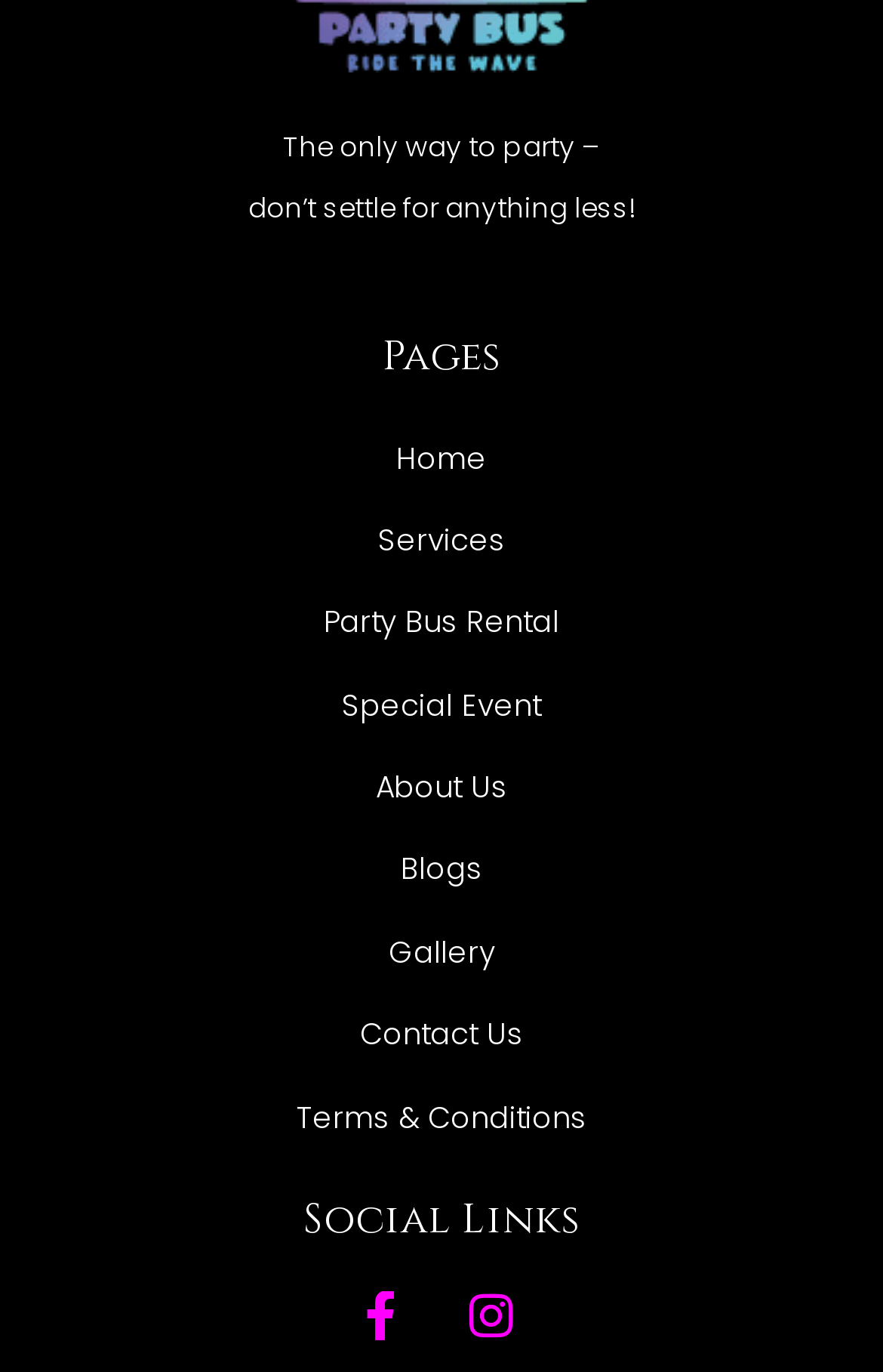Predict the bounding box of the UI element based on this description: "Blogs".

[0.454, 0.613, 0.546, 0.657]